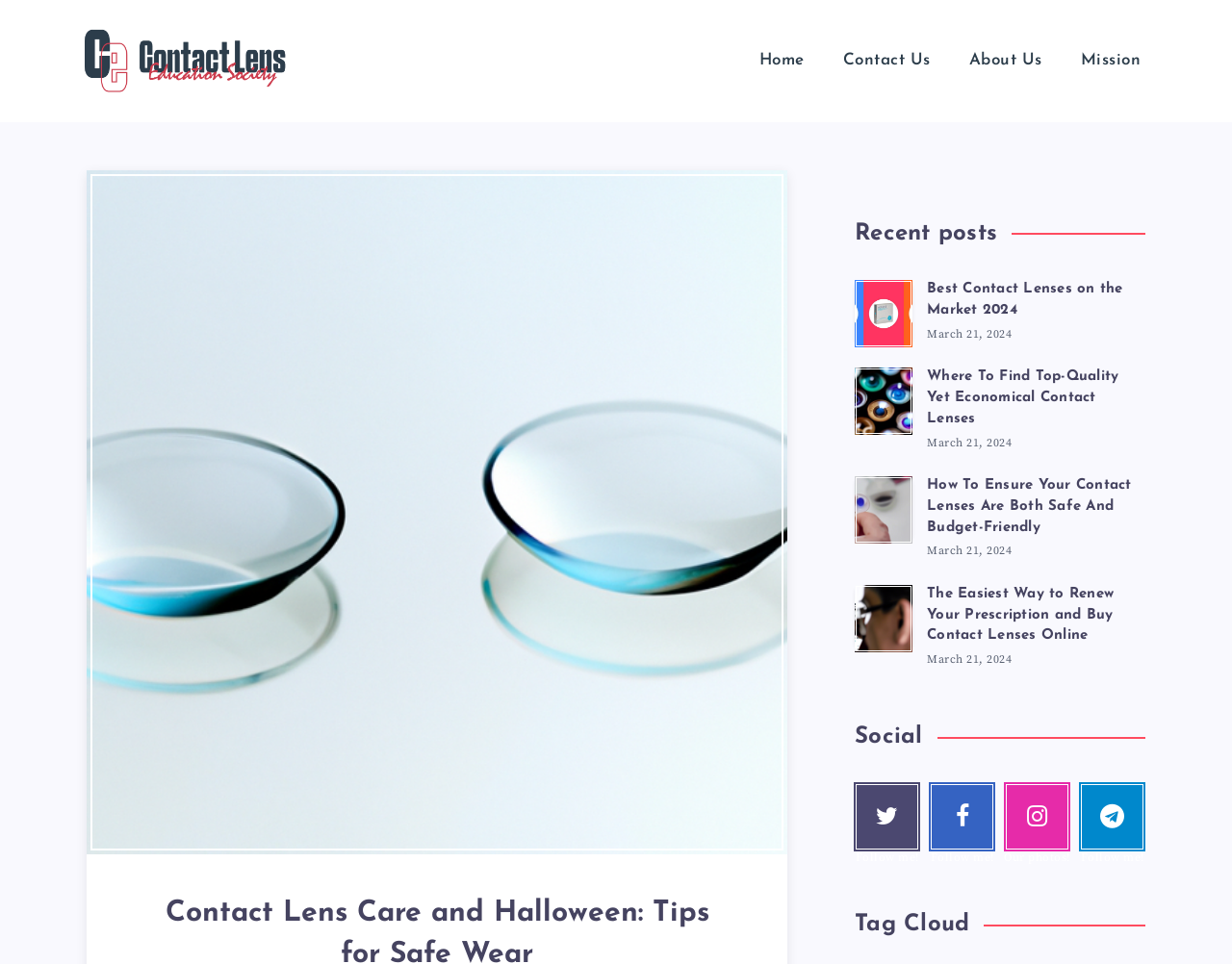Specify the bounding box coordinates for the region that must be clicked to perform the given instruction: "Click on the 'Home' link".

[0.6, 0.04, 0.668, 0.086]